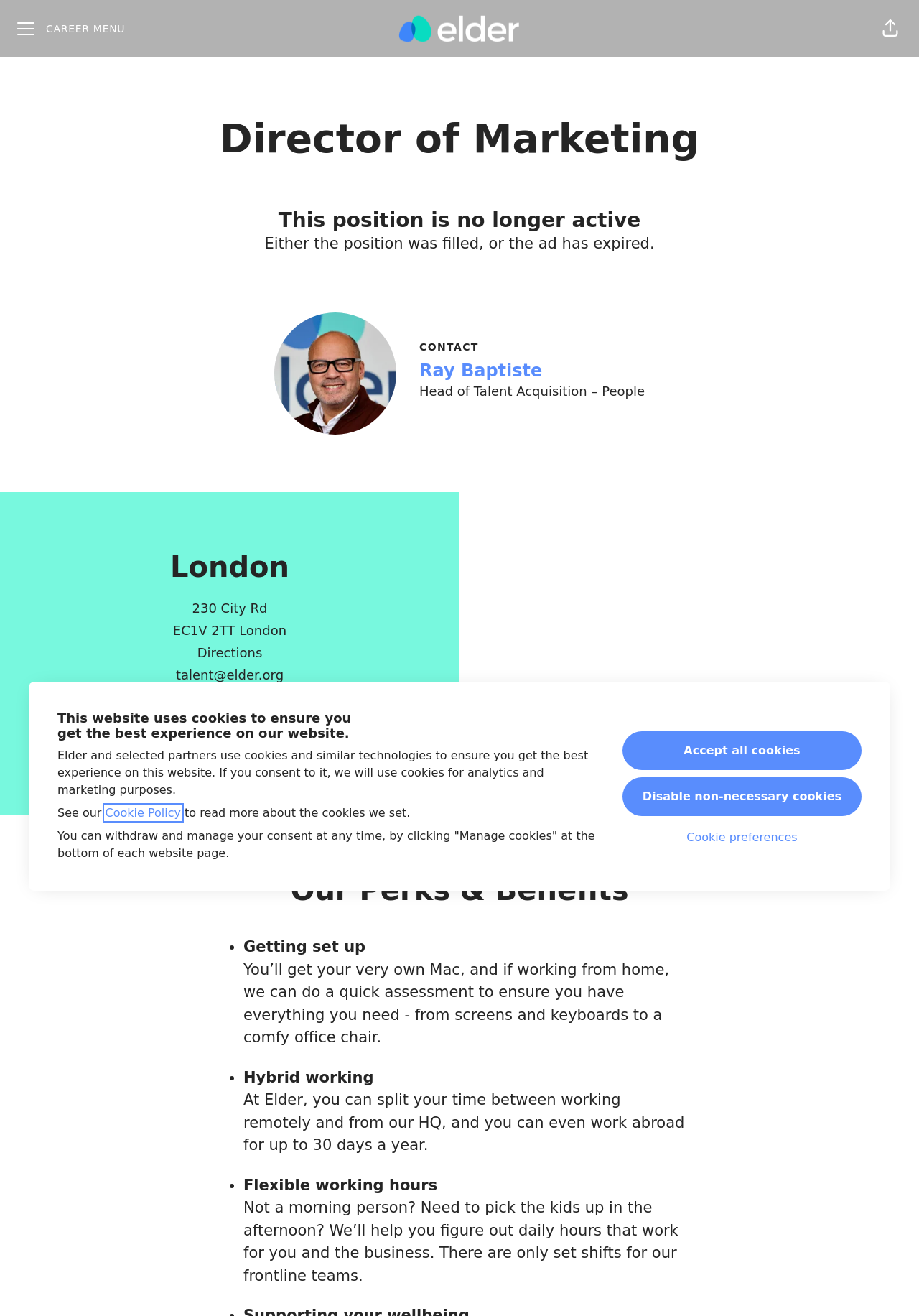Please find the bounding box coordinates of the element that must be clicked to perform the given instruction: "Contact Ray Baptiste". The coordinates should be four float numbers from 0 to 1, i.e., [left, top, right, bottom].

[0.456, 0.272, 0.702, 0.291]